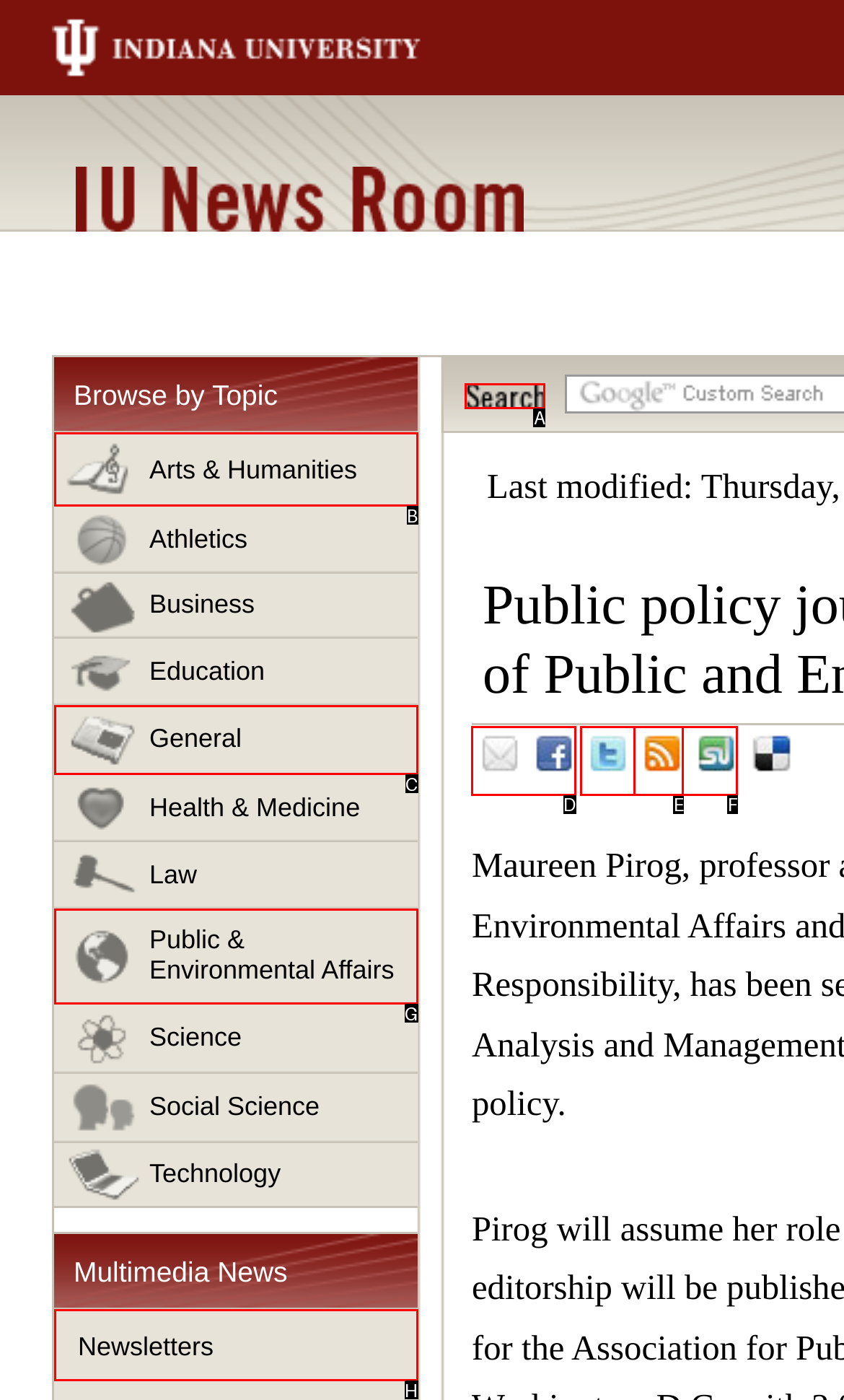Identify the correct lettered option to click in order to perform this task: Read About Us. Respond with the letter.

None